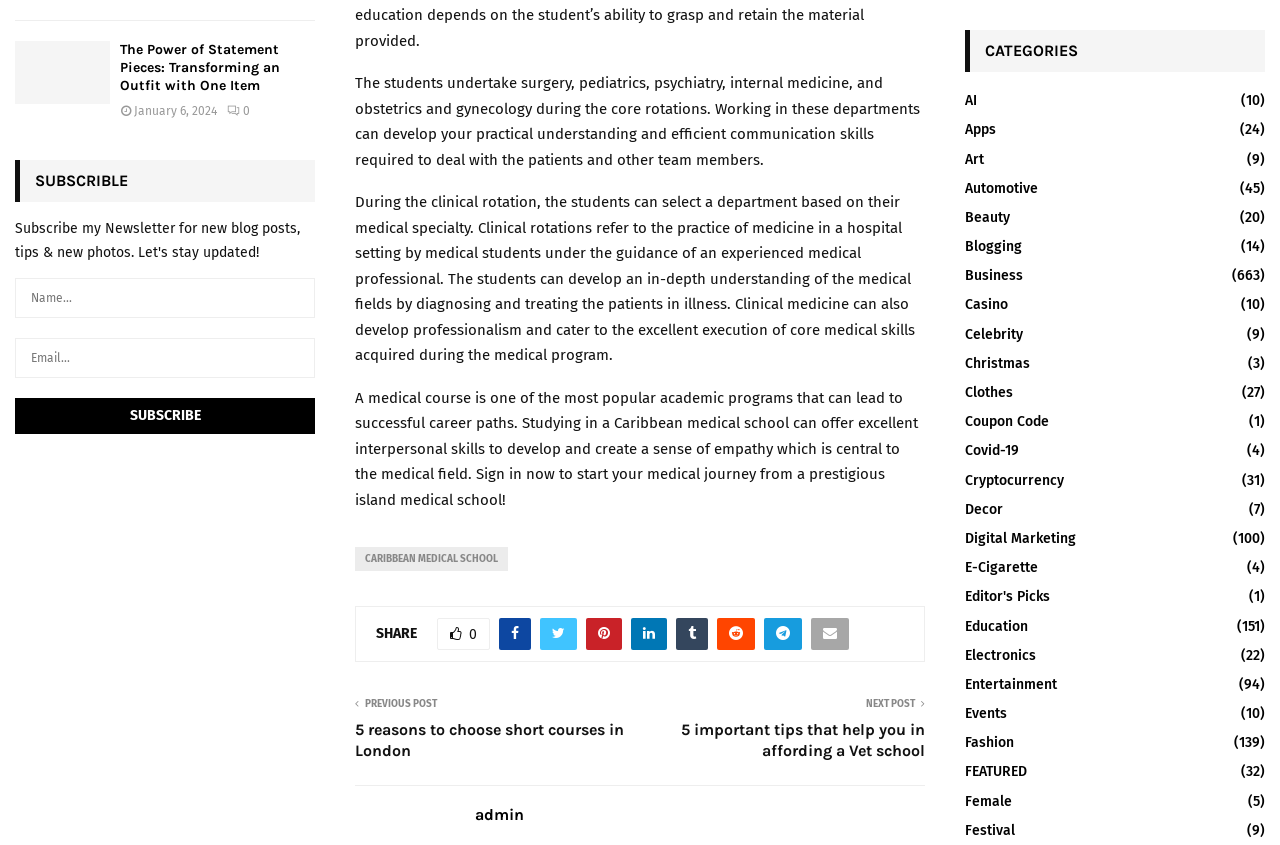Identify the bounding box coordinates for the UI element that matches this description: "value="Subscribe"".

[0.012, 0.47, 0.246, 0.513]